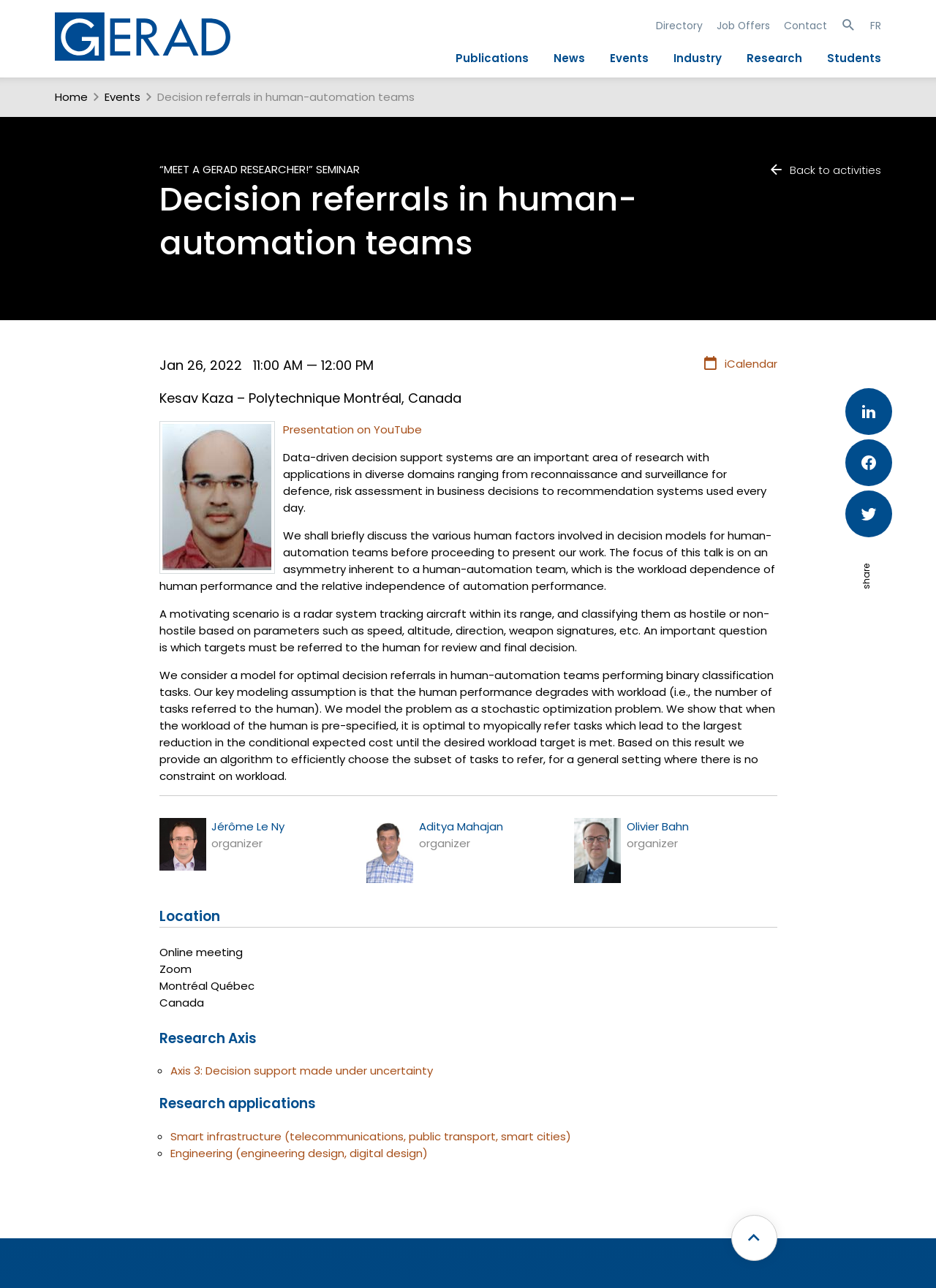Find the bounding box coordinates for the area that should be clicked to accomplish the instruction: "Watch the 'Presentation on YouTube'".

[0.303, 0.327, 0.451, 0.339]